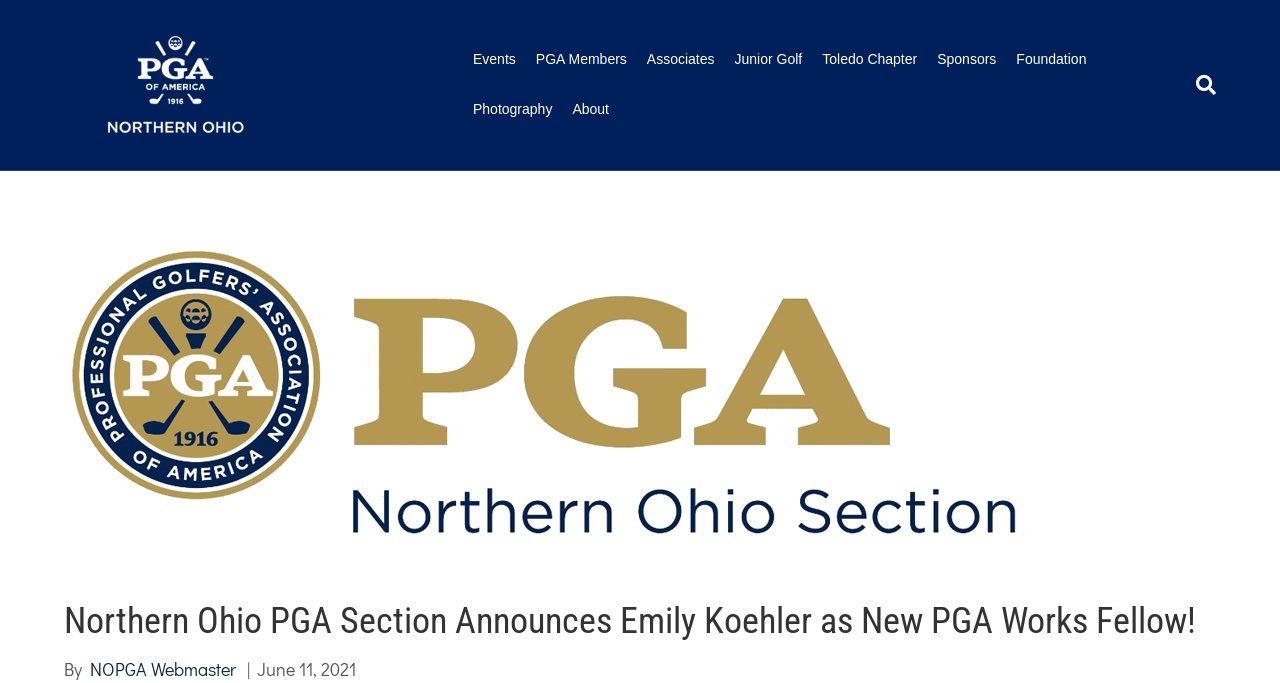Please determine the bounding box coordinates of the element to click on in order to accomplish the following task: "Visit the 'PGA Members' page". Ensure the coordinates are four float numbers ranging from 0 to 1, i.e., [left, top, right, bottom].

[0.411, 0.052, 0.498, 0.124]